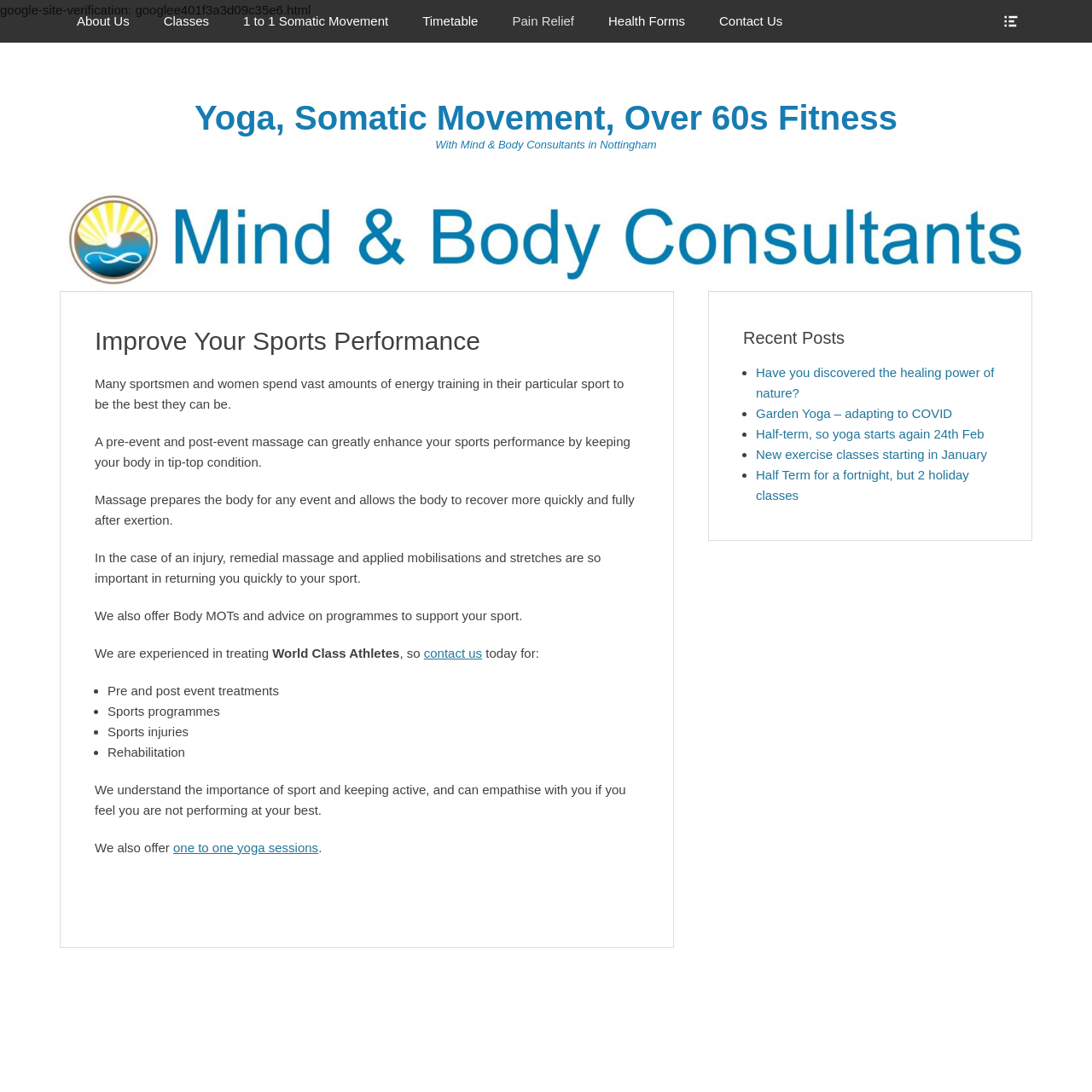Write a detailed summary of the webpage.

The webpage is about Mind and Body Consultants in Nottingham, focusing on yoga, somatic movement, and fitness for individuals over 60. At the top, there is a primary menu with links to various sections, including "About Us", "Classes", "1 to 1 Somatic Movement", "Timetable", "Pain Relief", "Health Forms", and "Contact Us". 

Below the menu, there is a logo of Mind and Body Consultants on the left, accompanied by a heading that reads "Yoga, Somatic Movement, Over 60s Fitness" and a subheading "With Mind & Body Consultants in Nottingham". 

The main content area is divided into two sections. On the left, there is an article that discusses the importance of sports performance and how massage, yoga, and somatic movement can improve it. The article is divided into several paragraphs, with headings and bullet points highlighting the benefits of these practices. There are also links to "contact us" and "one to one yoga sessions" within the article.

On the right, there is a complementary section with a heading "Recent Posts" that lists four recent blog posts with links to each article. The posts are about the healing power of nature, garden yoga, and new exercise classes starting in January.

Throughout the webpage, there are no prominent images except for the logo of Mind and Body Consultants at the top. The layout is clean, with clear headings and concise text, making it easy to navigate and read.